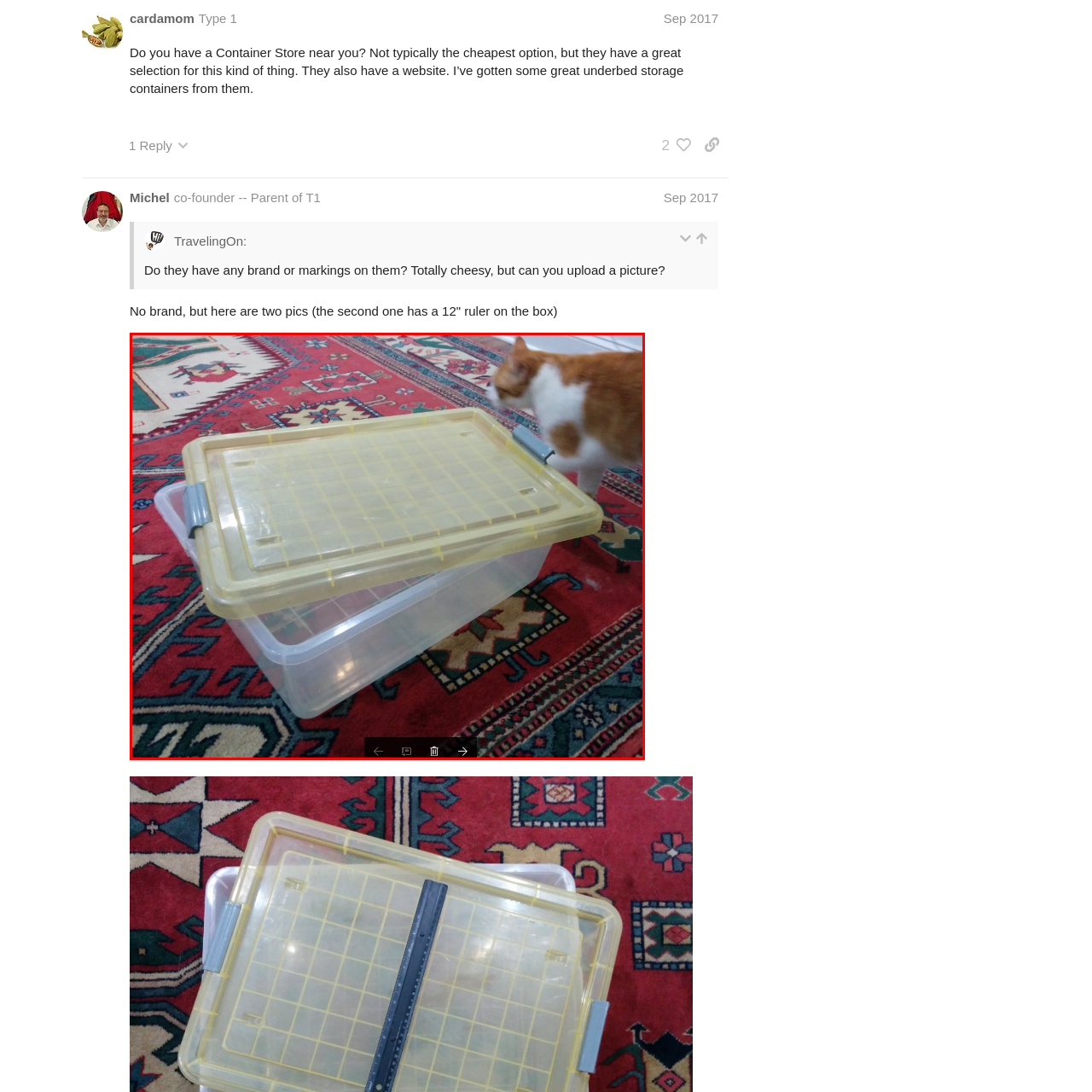Give a detailed caption for the image that is encased within the red bounding box.

The image depicts two transparent storage containers stacked on top of one another, with the top container featuring a yellow lid that has a grid pattern for easy securing. The lower container is clear and appears spacious, suitable for various storage needs. In the background, a patterned rug in shades of red and green adds warmth to the scene. A playful orange and white cat can be seen walking past the containers, bringing a lively and homely touch to the image. This setup illustrates an organized storage solution, ideal for keeping items tidy while also hinting at a cozy living environment.